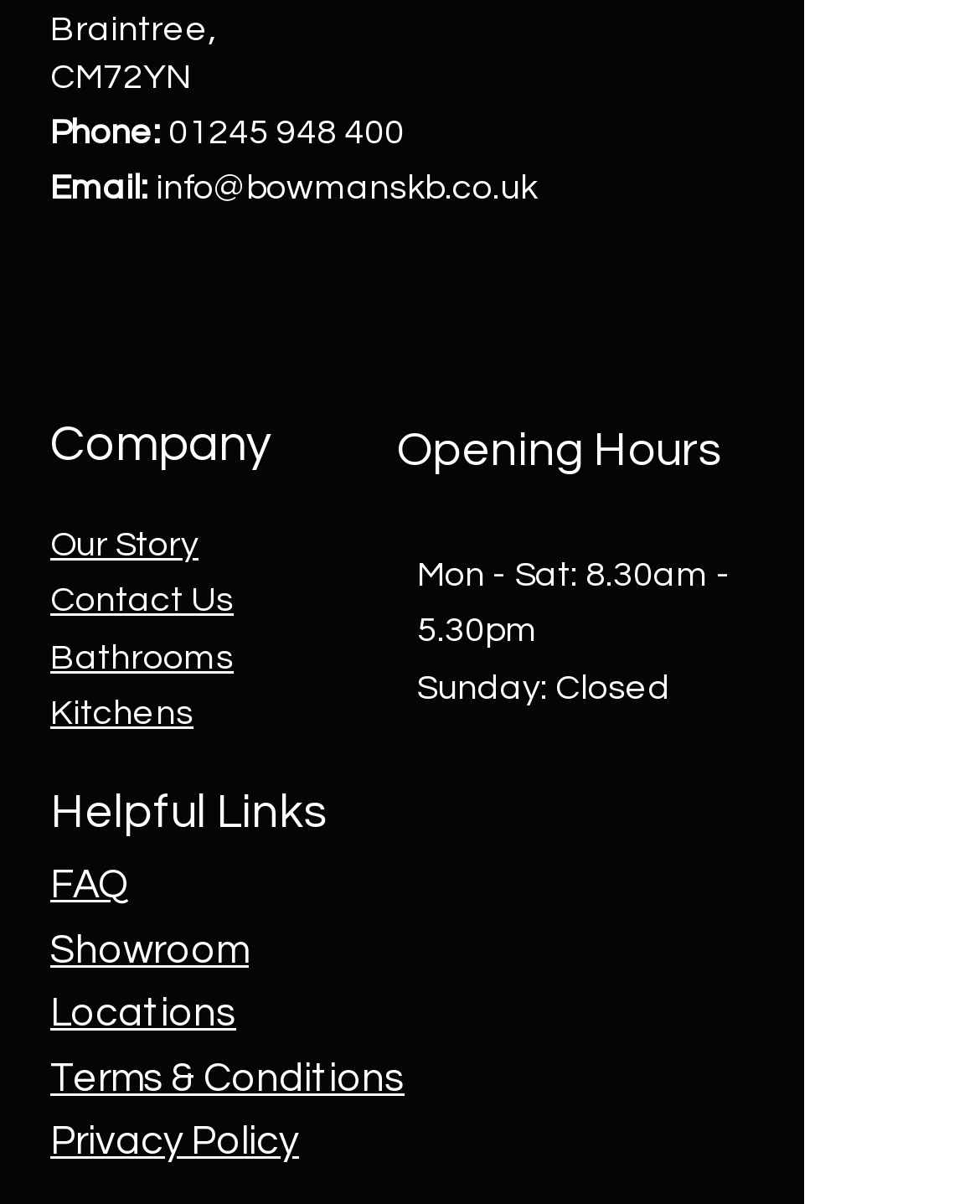What is the last helpful link in the 'Helpful Links' section?
Analyze the image and provide a thorough answer to the question.

The 'Helpful Links' section is a list of link elements, and the last one is the 'Privacy Policy' link, which can be found at the bottom of the section.